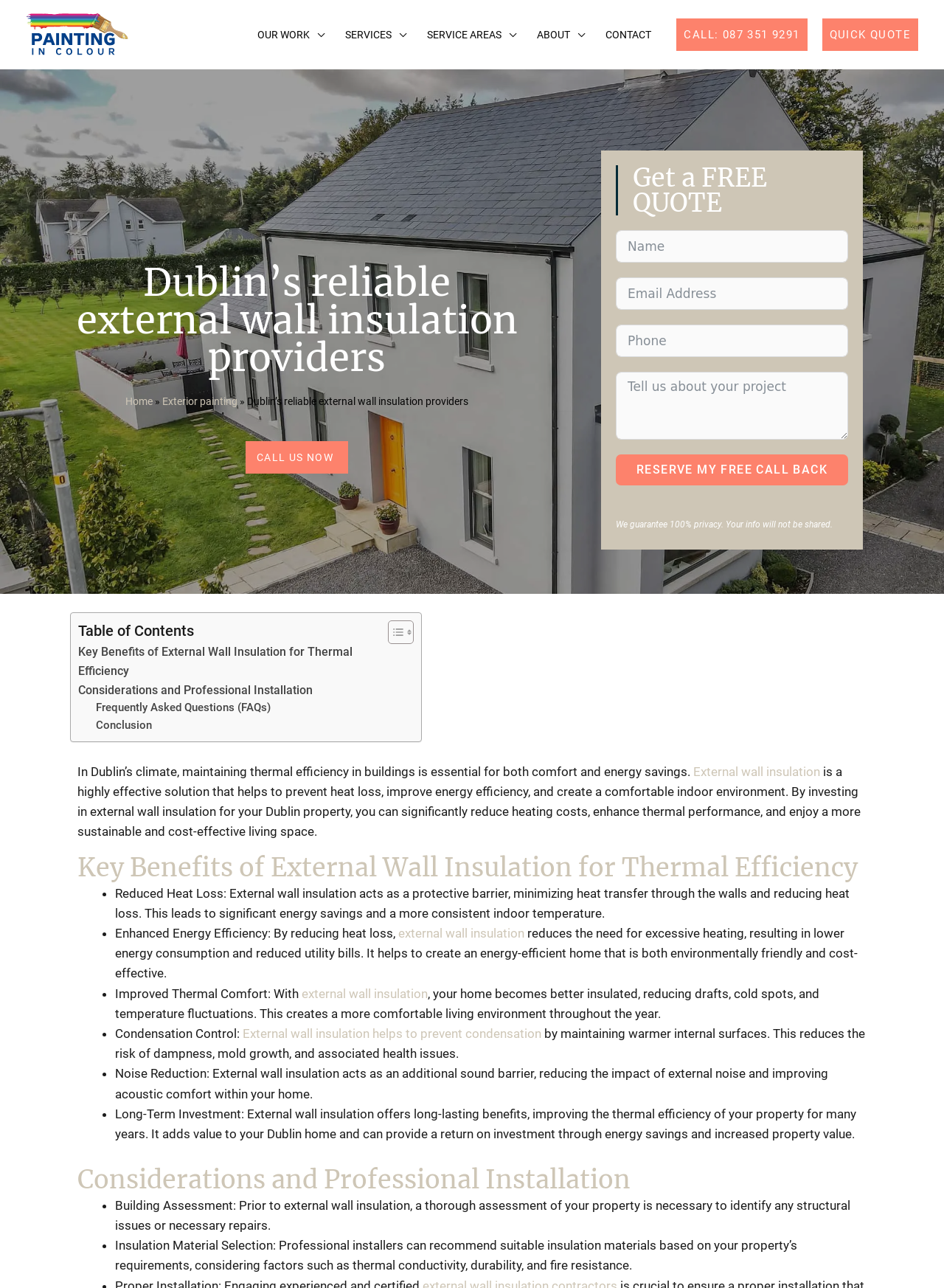What is the company name?
From the details in the image, provide a complete and detailed answer to the question.

The company name is obtained from the link 'painting in colour' at the top left corner of the webpage, which is also the logo of the company.